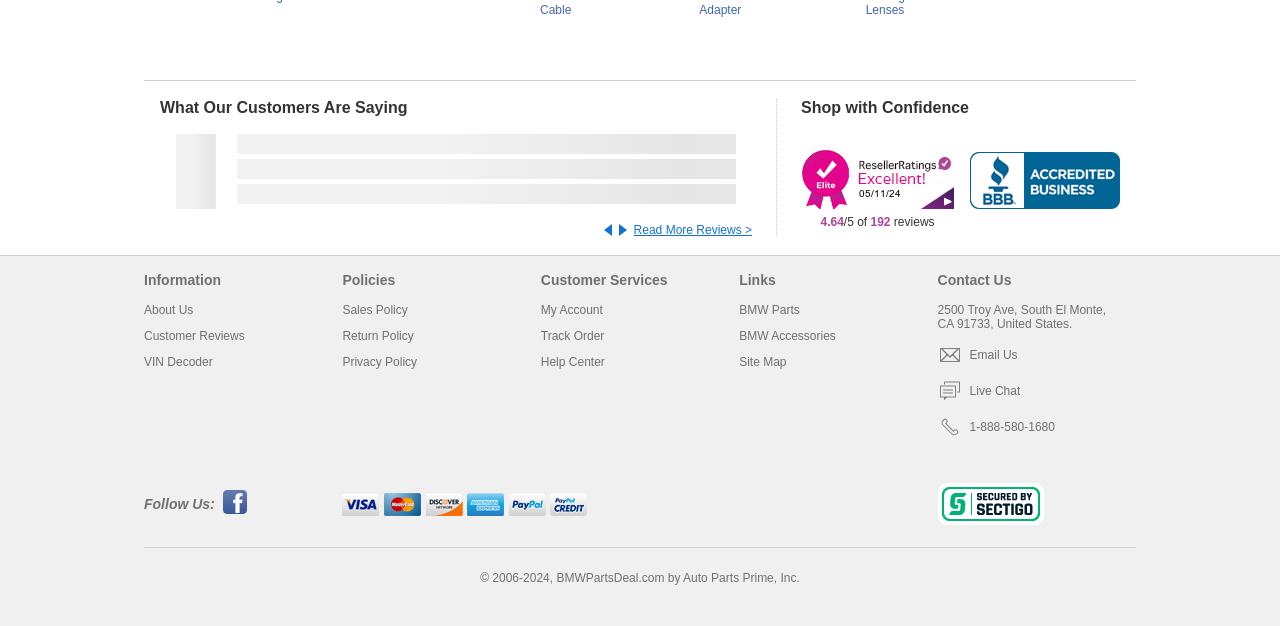Please locate the clickable area by providing the bounding box coordinates to follow this instruction: "Follow on Facebook".

[0.174, 0.783, 0.196, 0.828]